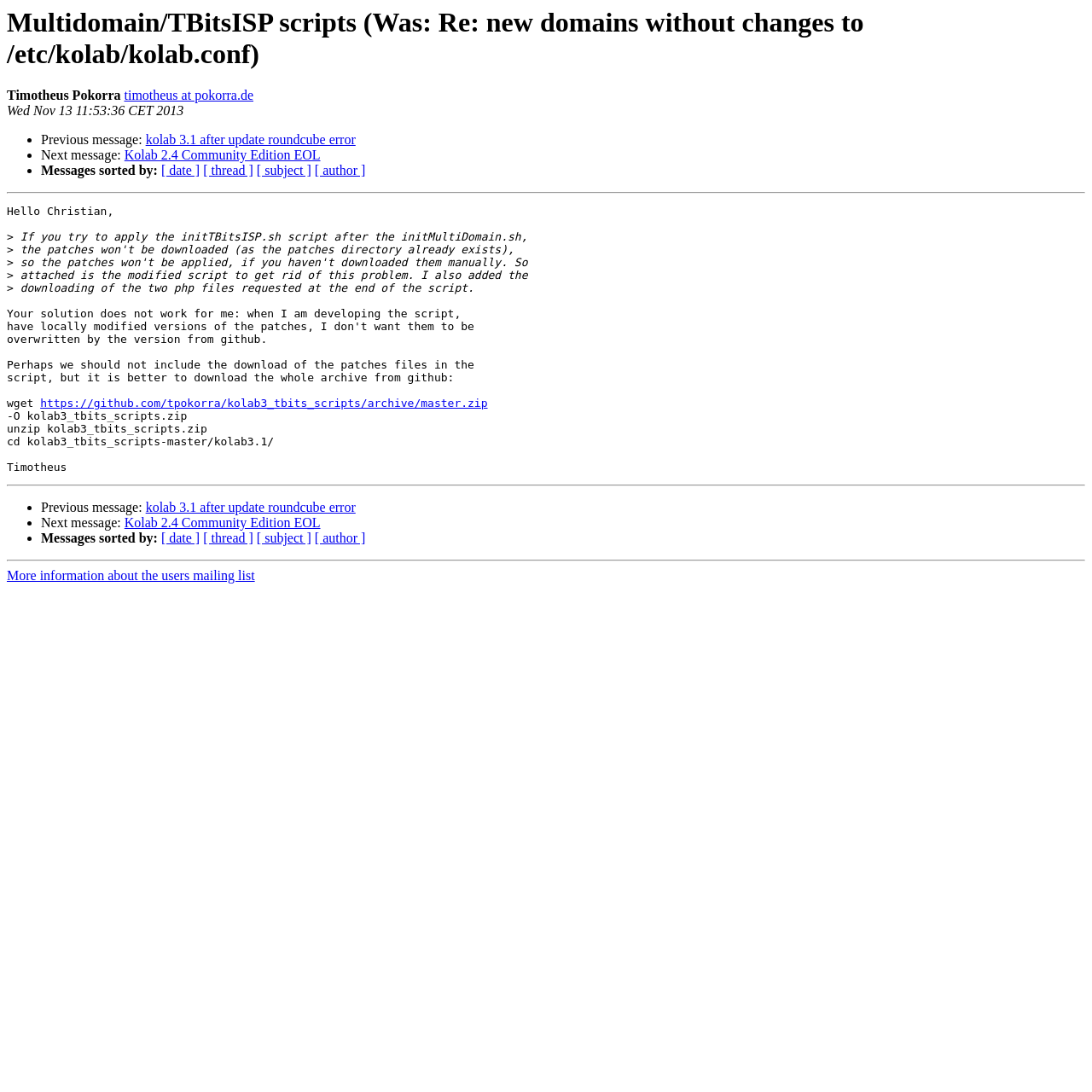Respond with a single word or phrase to the following question: Who is the author of the message?

Timotheus Pokorra